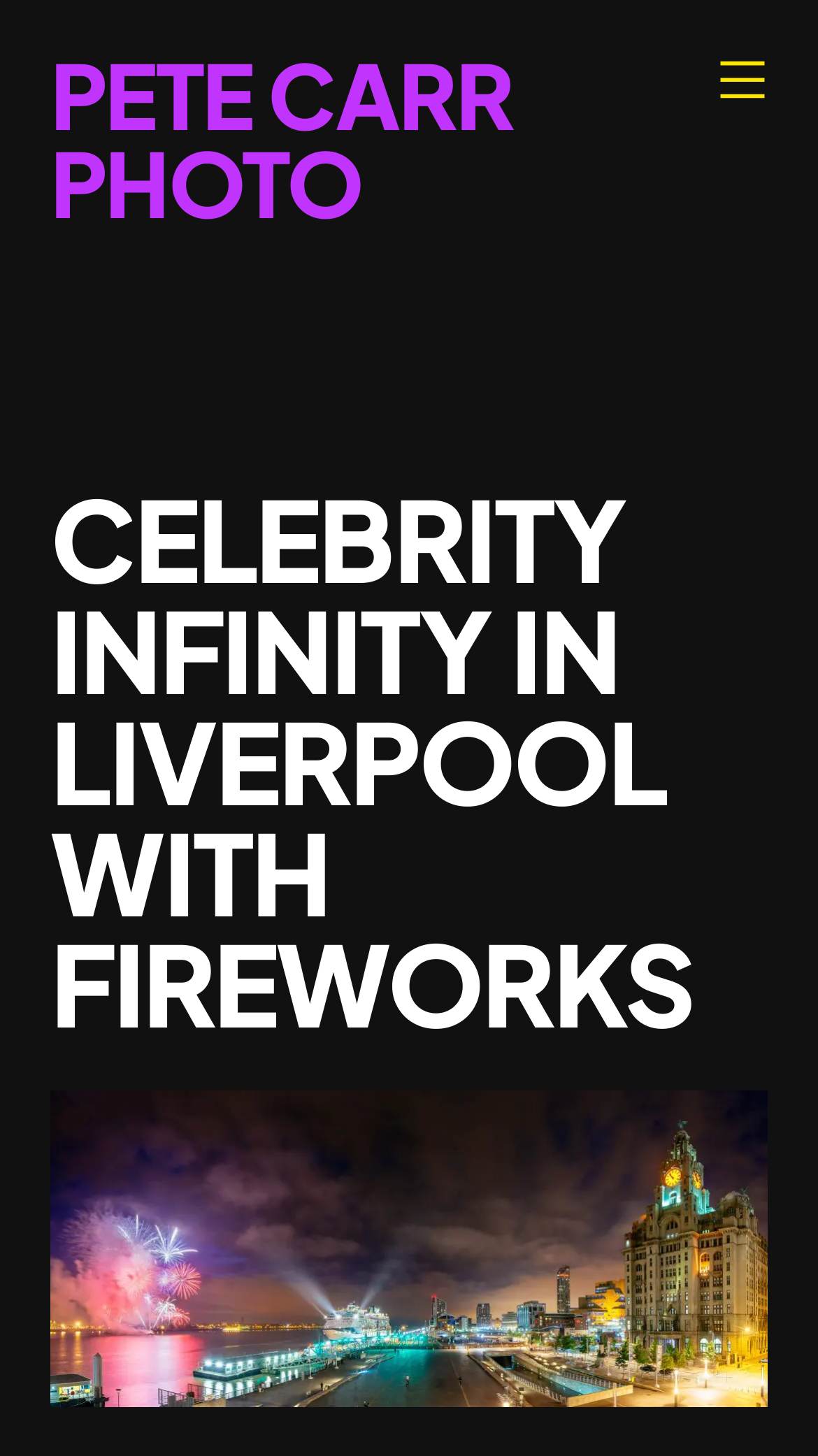Answer in one word or a short phrase: 
What is the purpose of the button with the image?

Open menu